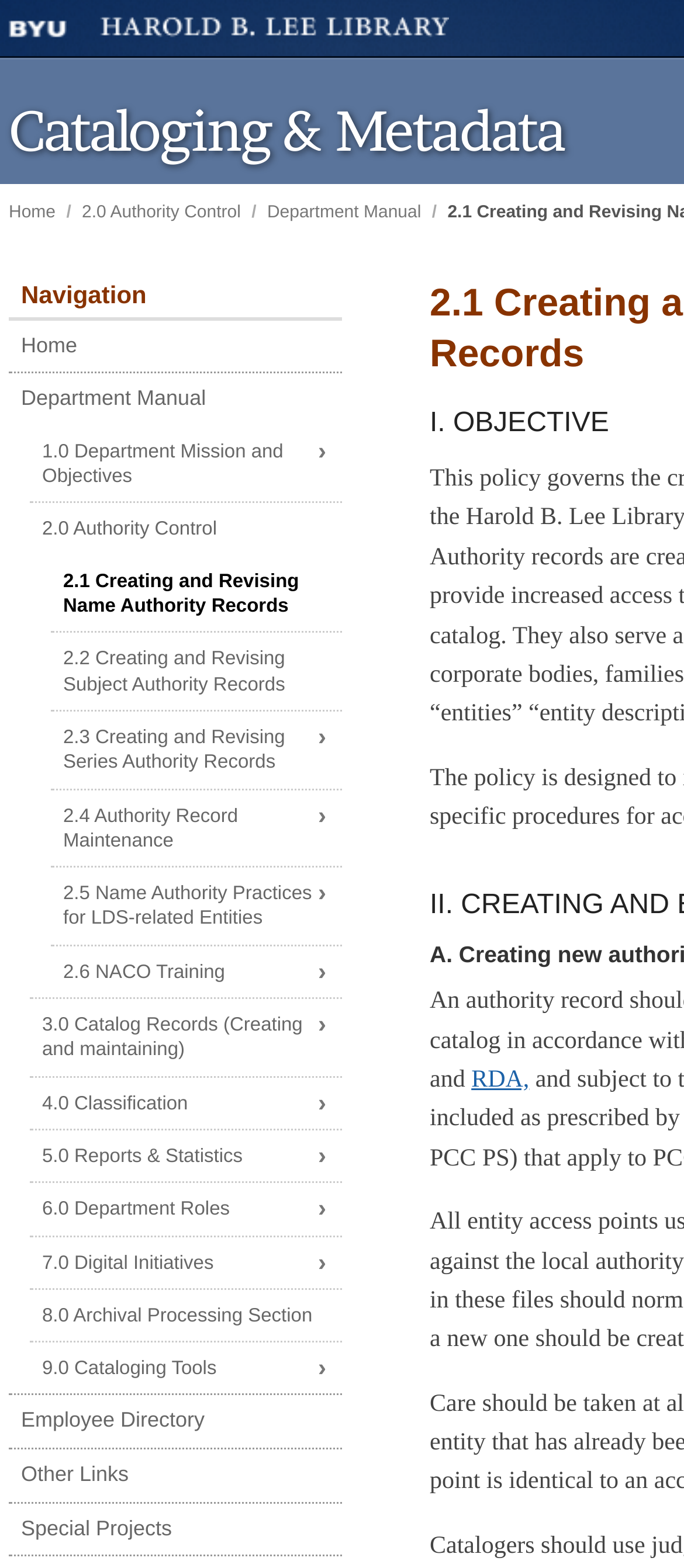What is the second link under Navigation?
Based on the image, answer the question with as much detail as possible.

I looked at the links under the 'Navigation' heading and found that the second link is 'Department Manual'.